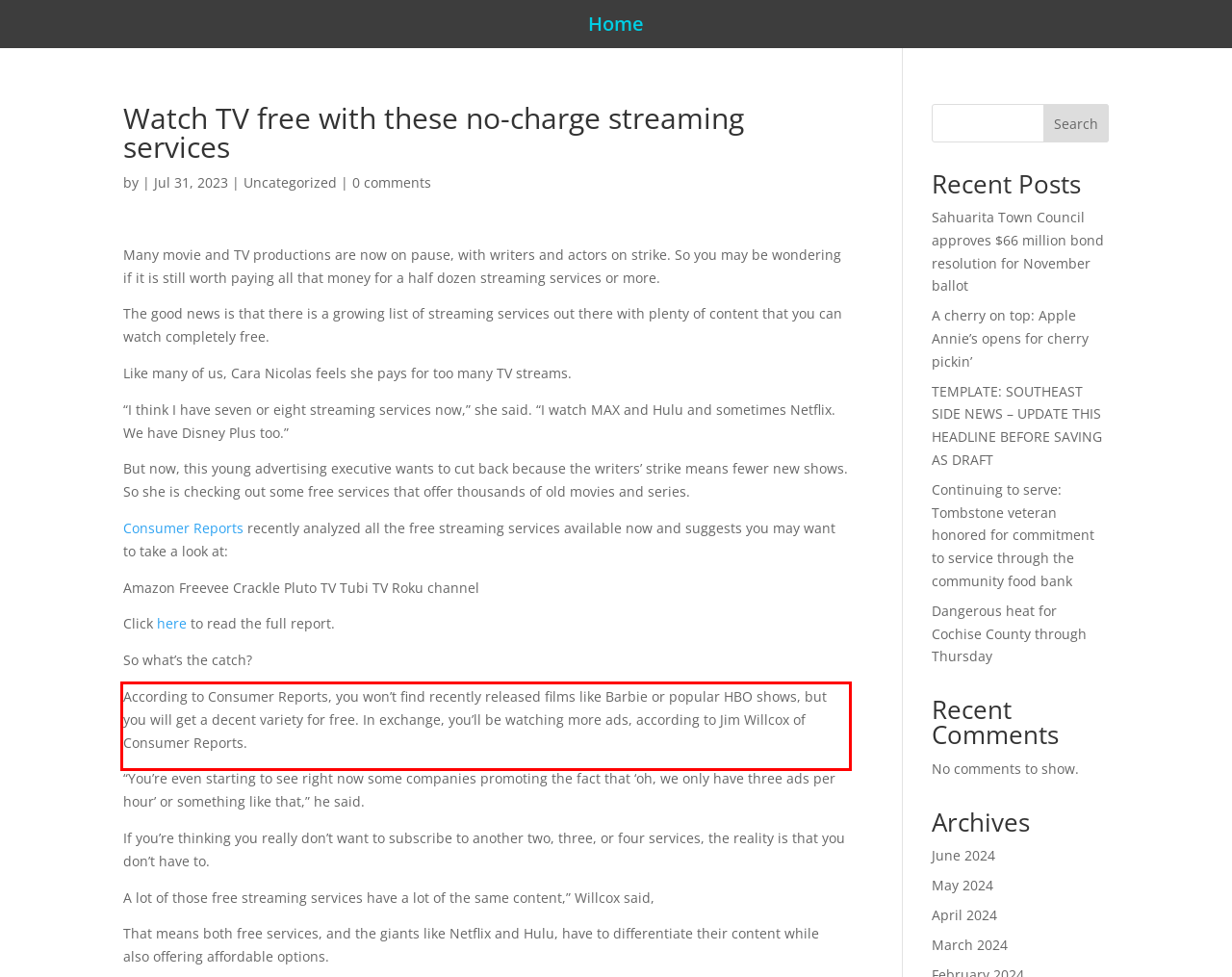Using the webpage screenshot, recognize and capture the text within the red bounding box.

According to Consumer Reports, you won’t find recently released films like Barbie or popular HBO shows, but you will get a decent variety for free. In exchange, you’ll be watching more ads, according to Jim Willcox of Consumer Reports.